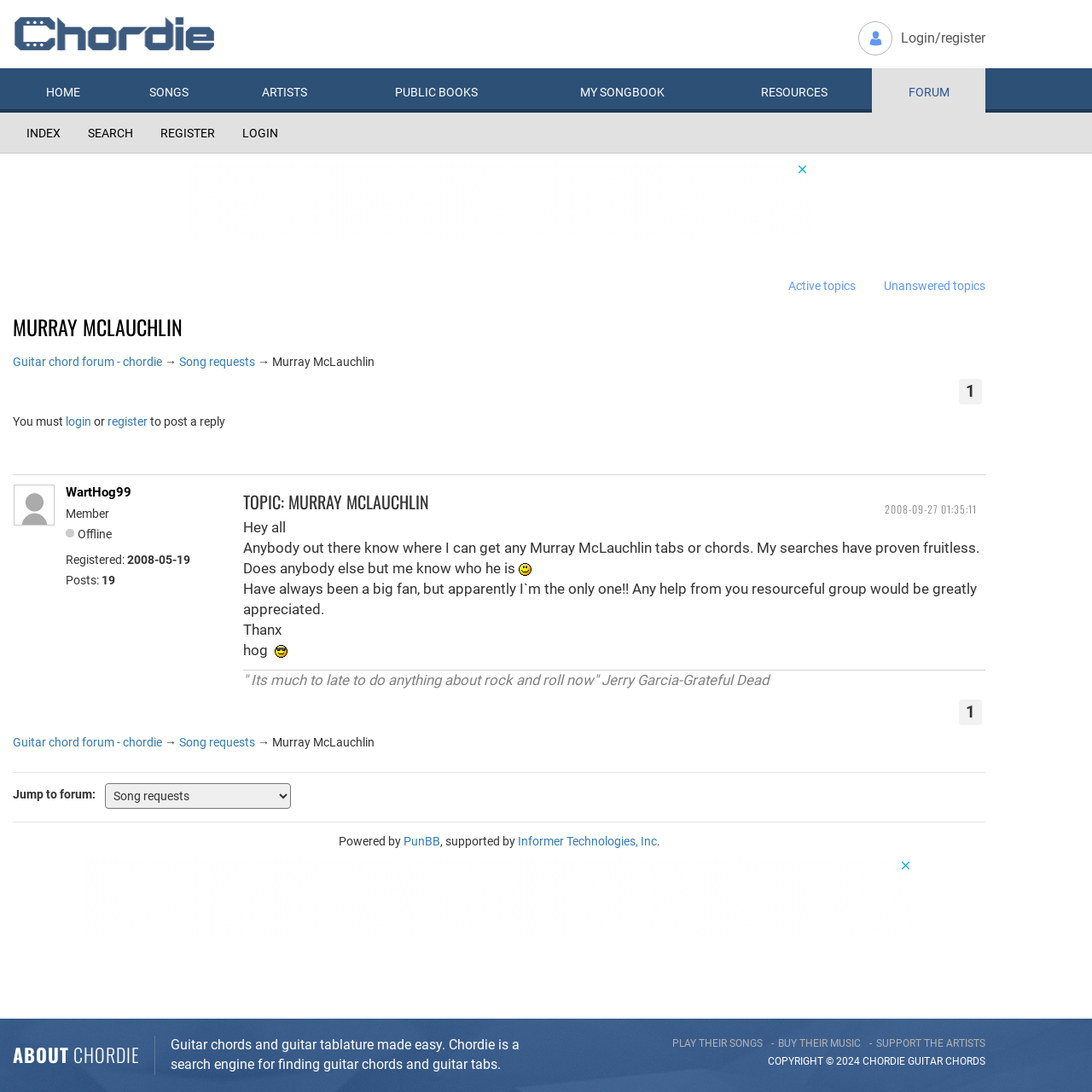Determine the bounding box coordinates for the area that should be clicked to carry out the following instruction: "View the topic 'MURRAY MCLAUCHLIN'".

[0.012, 0.289, 0.902, 0.316]